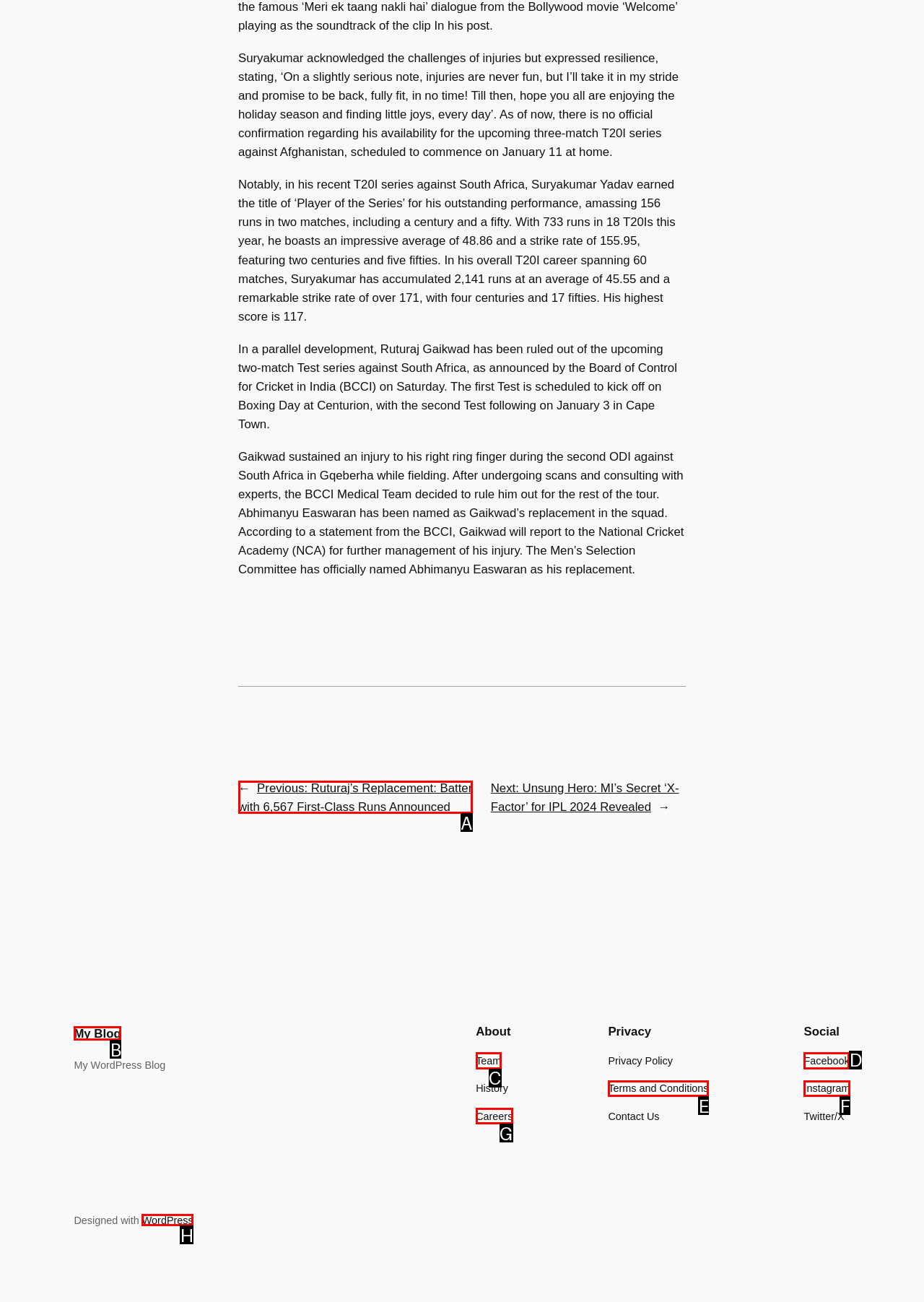Pick the option that best fits the description: WordPress. Reply with the letter of the matching option directly.

H